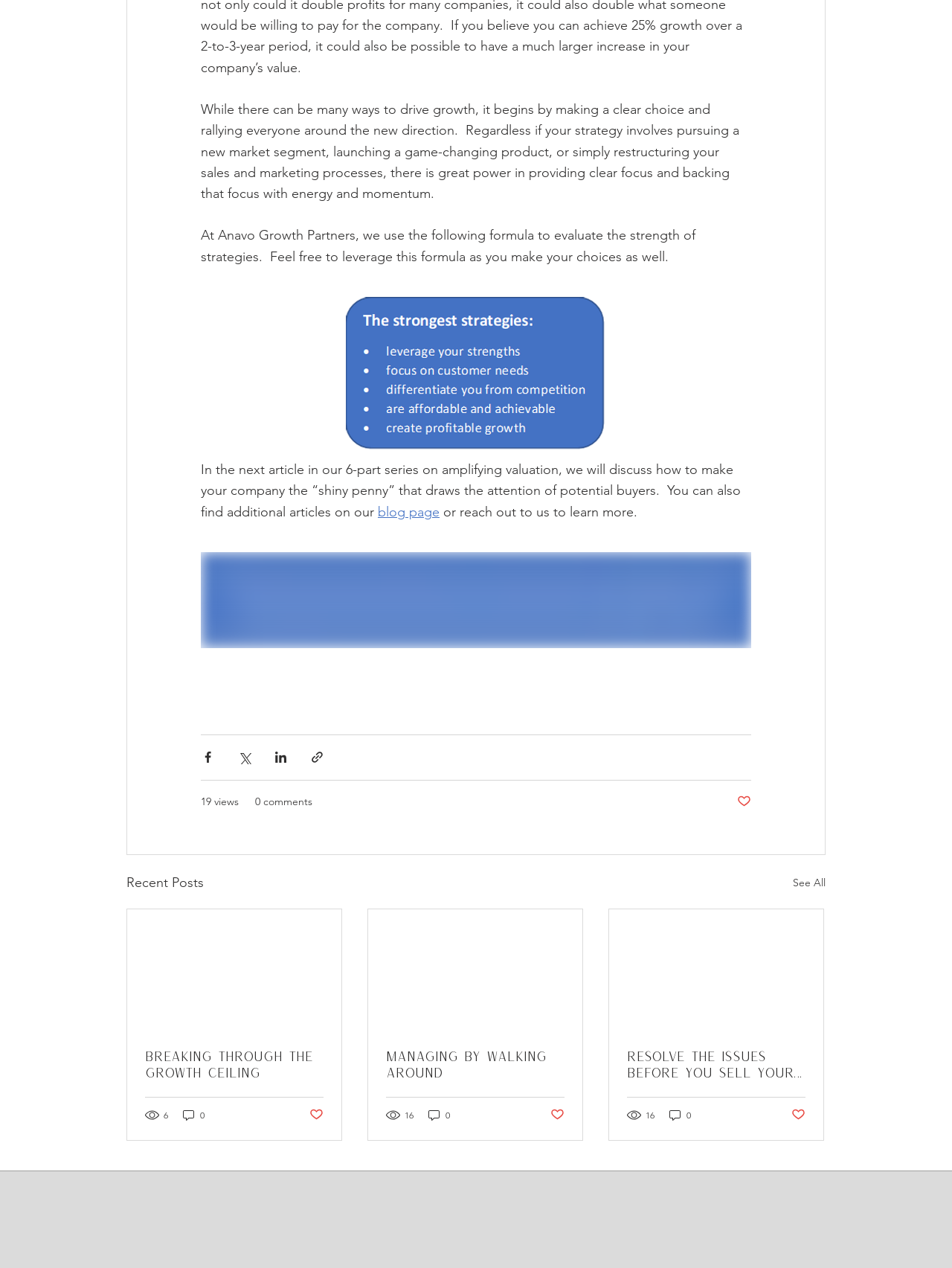Refer to the element description parent_node: Managing by Walking Around and identify the corresponding bounding box in the screenshot. Format the coordinates as (top-left x, top-left y, bottom-right x, bottom-right y) with values in the range of 0 to 1.

[0.387, 0.717, 0.612, 0.812]